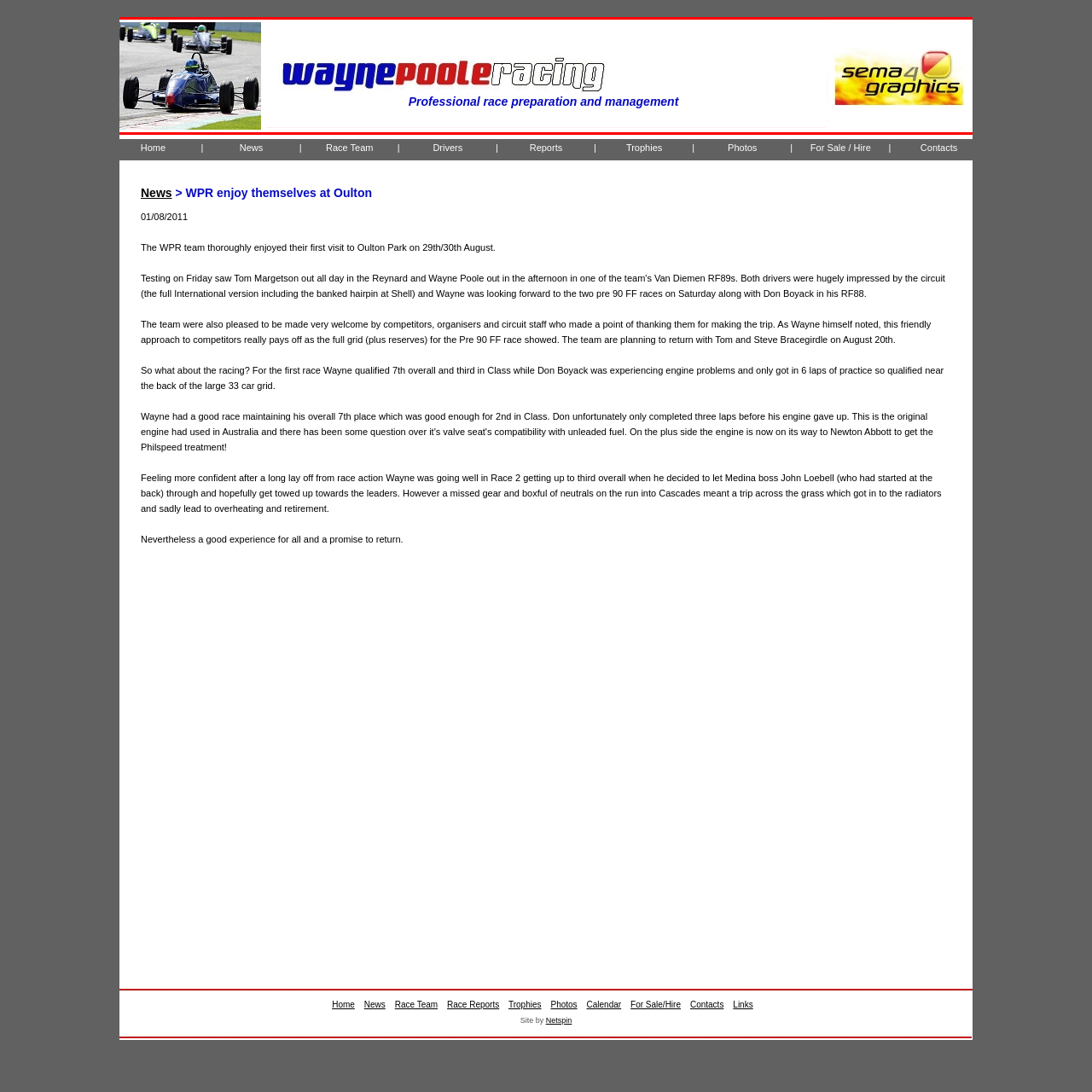Please specify the bounding box coordinates in the format (top-left x, top-left y, bottom-right x, bottom-right y), with values ranging from 0 to 1. Identify the bounding box for the UI component described as follows: For Sale / Hire

[0.742, 0.13, 0.797, 0.14]